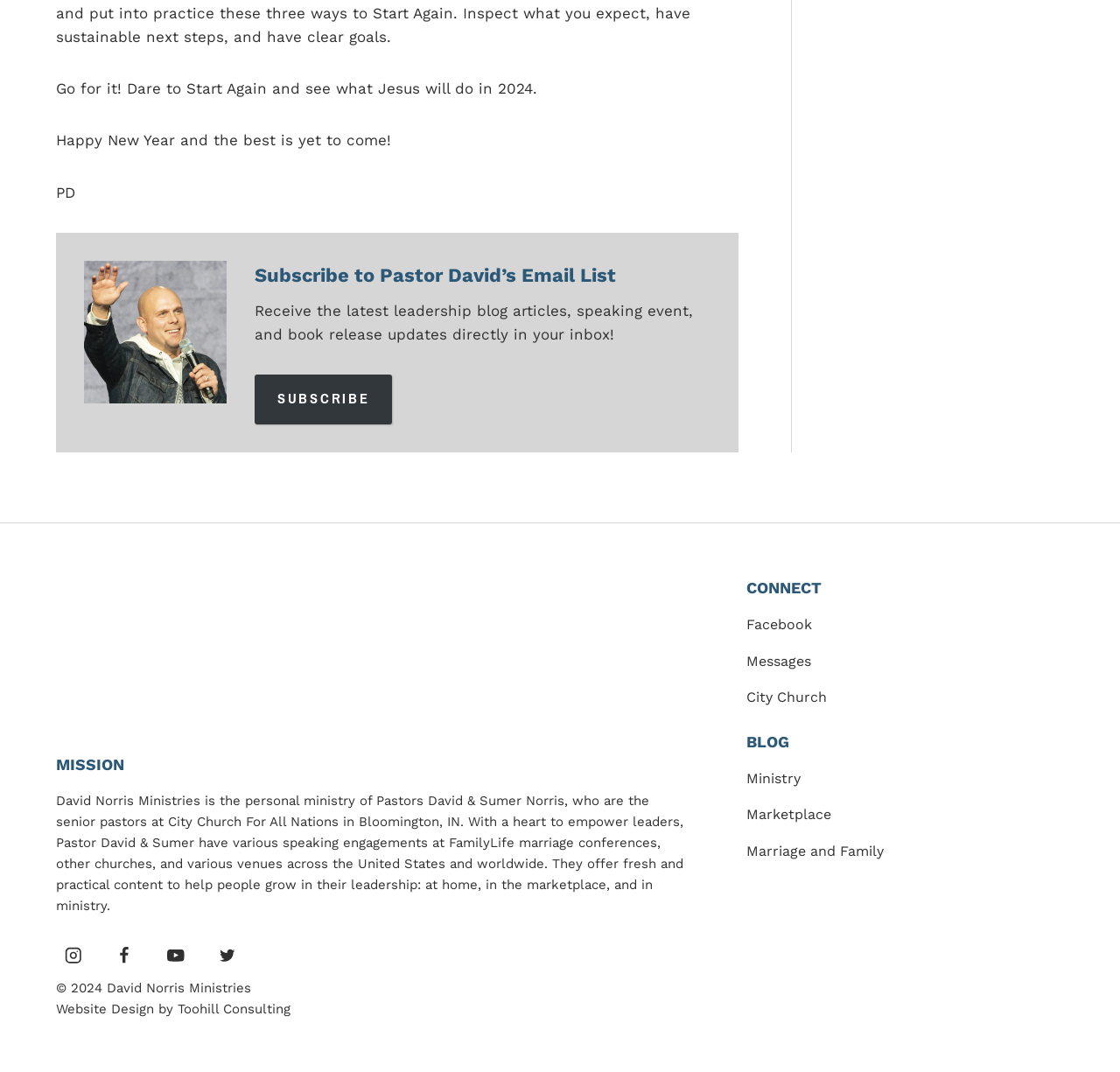What is the purpose of David Norris Ministries?
Please look at the screenshot and answer using one word or phrase.

Empower leaders